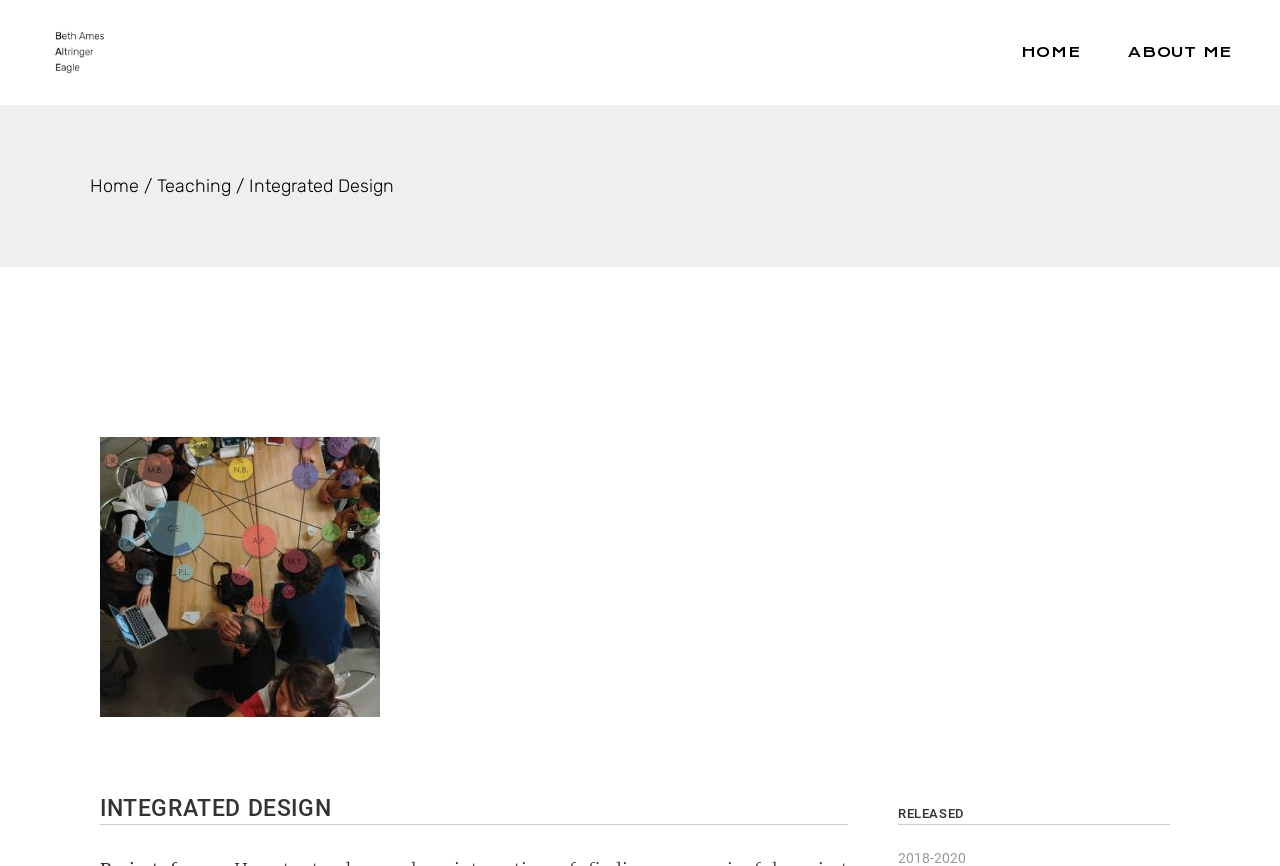Answer the question in one word or a short phrase:
How many links are in the main content area?

3